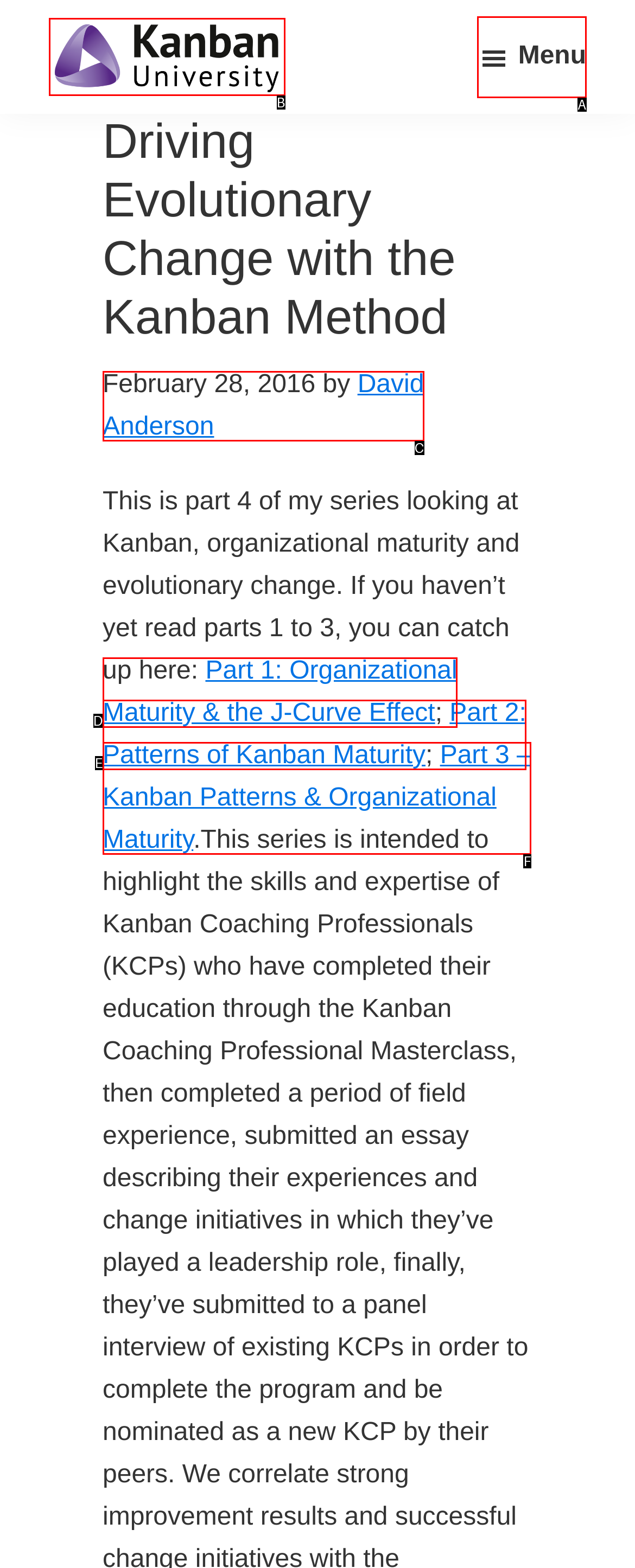Select the HTML element that best fits the description: Menu
Respond with the letter of the correct option from the choices given.

A